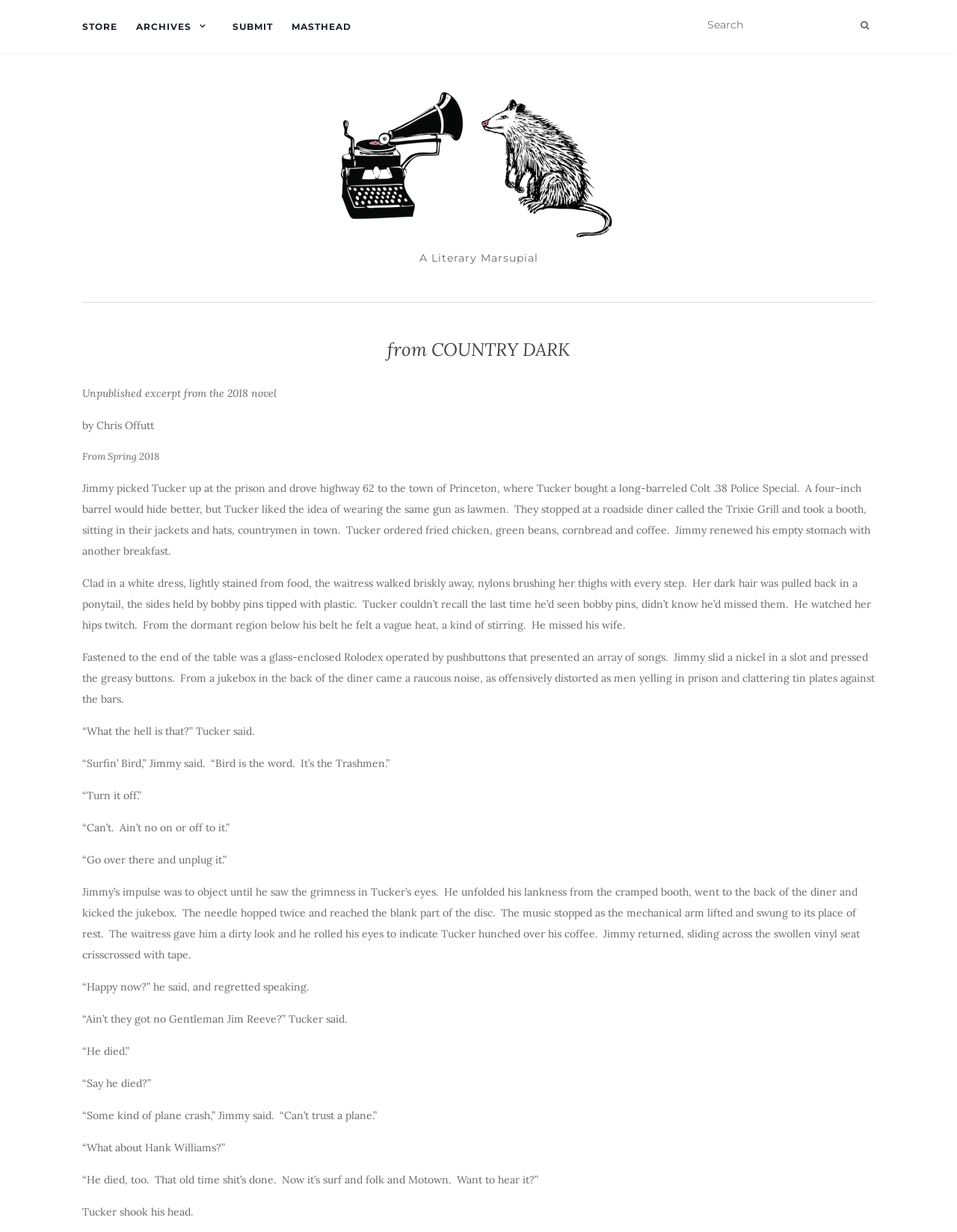Determine the bounding box for the described HTML element: "name="s" placeholder="Search"". Ensure the coordinates are four float numbers between 0 and 1 in the format [left, top, right, bottom].

[0.738, 0.011, 0.893, 0.029]